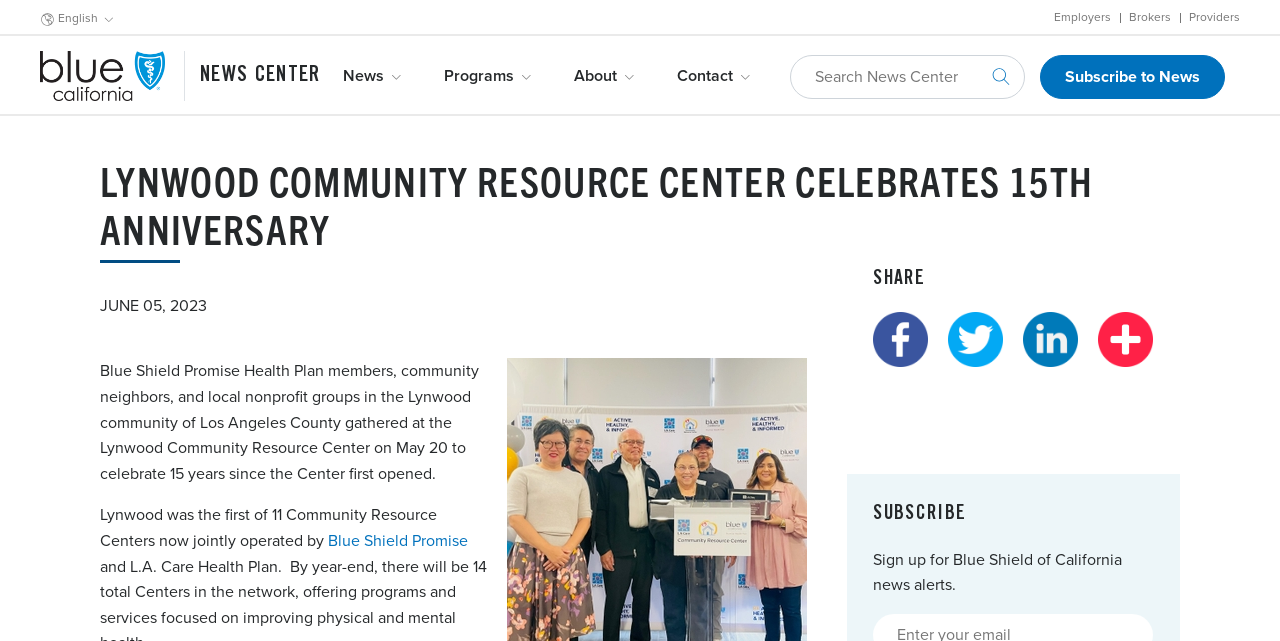Kindly respond to the following question with a single word or a brief phrase: 
What is the name of the health plan mentioned in the article?

Blue Shield Promise Health Plan